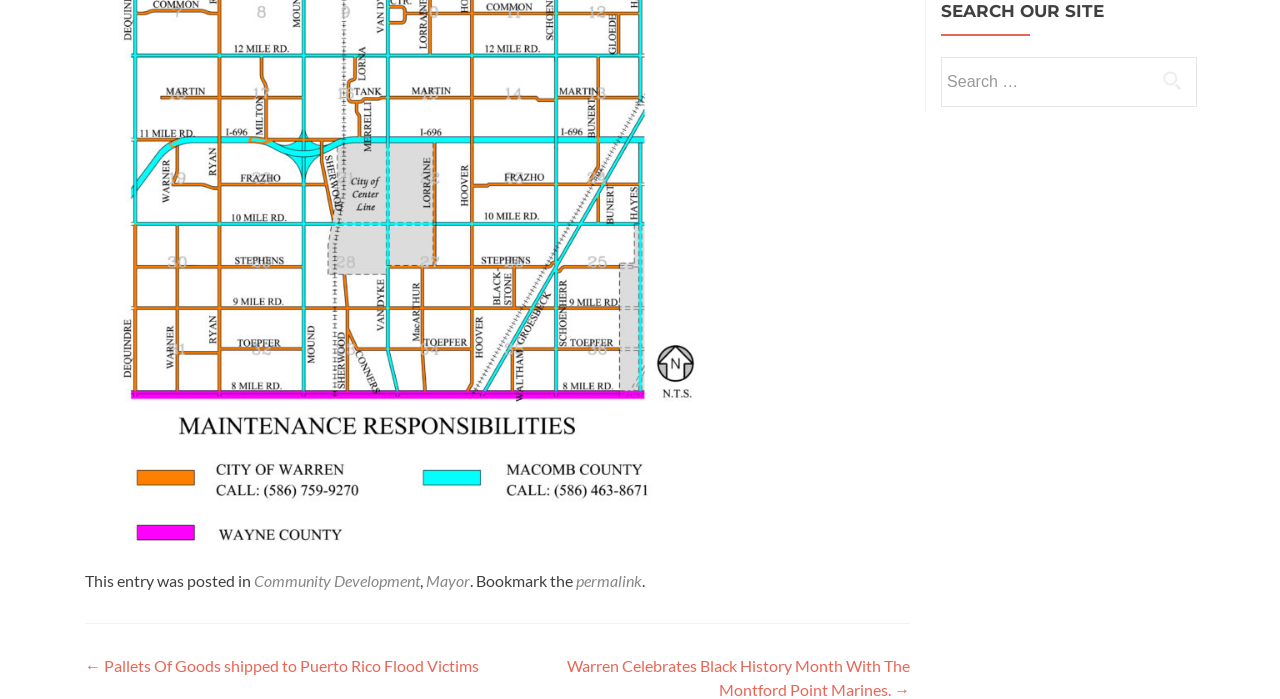Please provide a comprehensive response to the question below by analyzing the image: 
What is the category of the post?

I looked at the footer section and found a sentence 'This entry was posted in ...', which mentions the categories 'Community Development' and 'Mayor'.